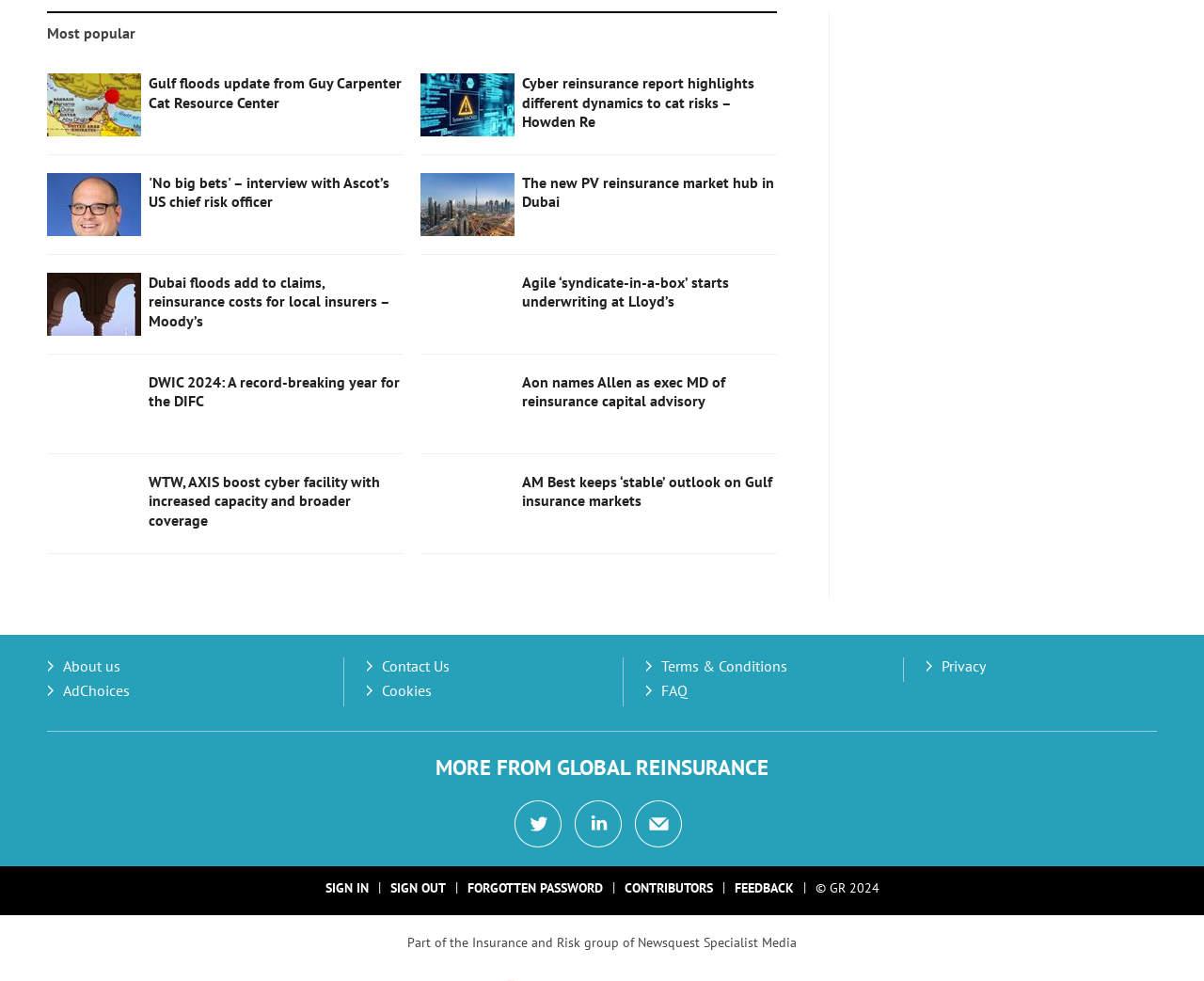Determine the bounding box coordinates for the area that should be clicked to carry out the following instruction: "Sign in to the website".

[0.27, 0.896, 0.306, 0.914]